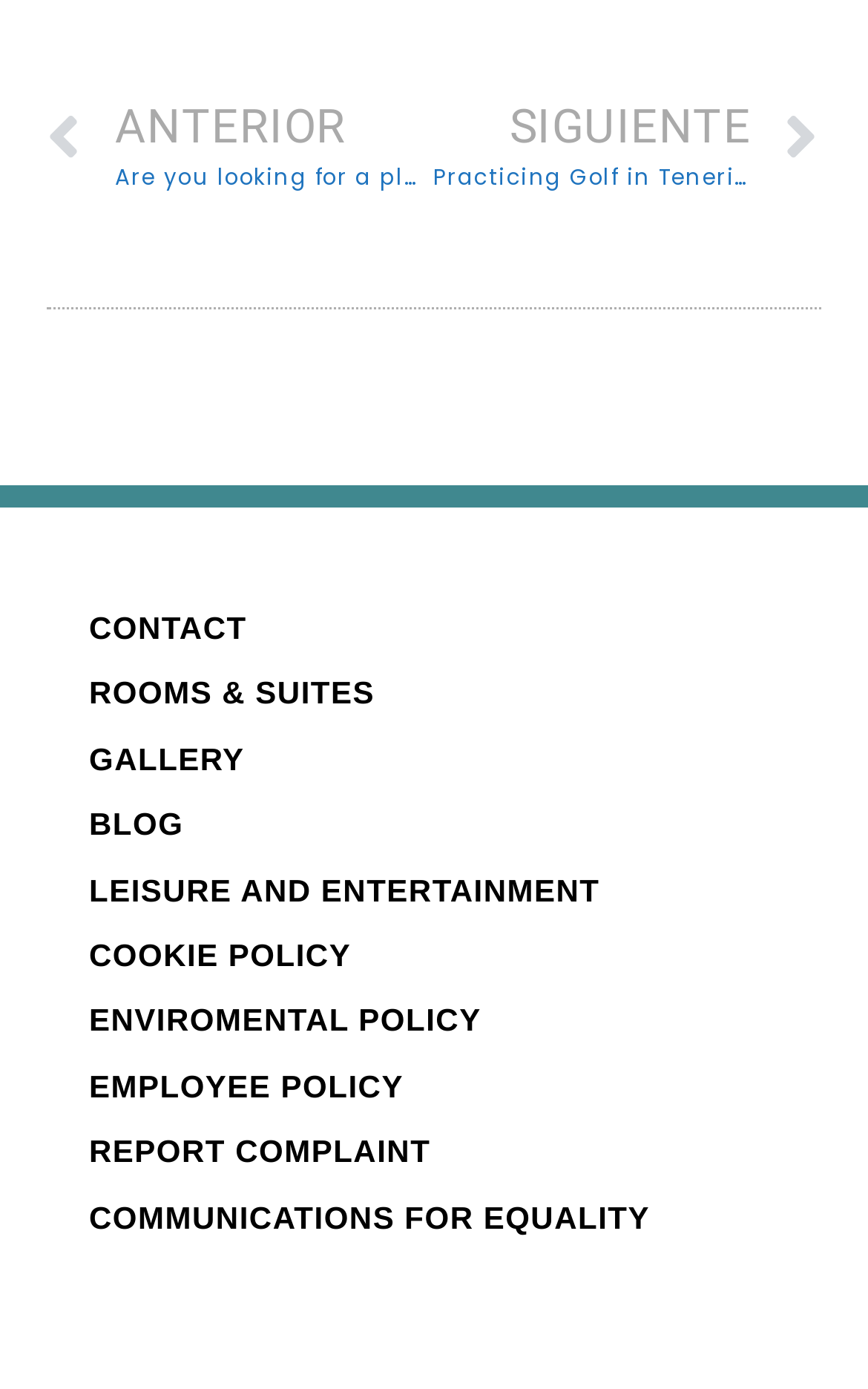Please indicate the bounding box coordinates for the clickable area to complete the following task: "Read blog posts". The coordinates should be specified as four float numbers between 0 and 1, i.e., [left, top, right, bottom].

[0.103, 0.571, 0.897, 0.618]